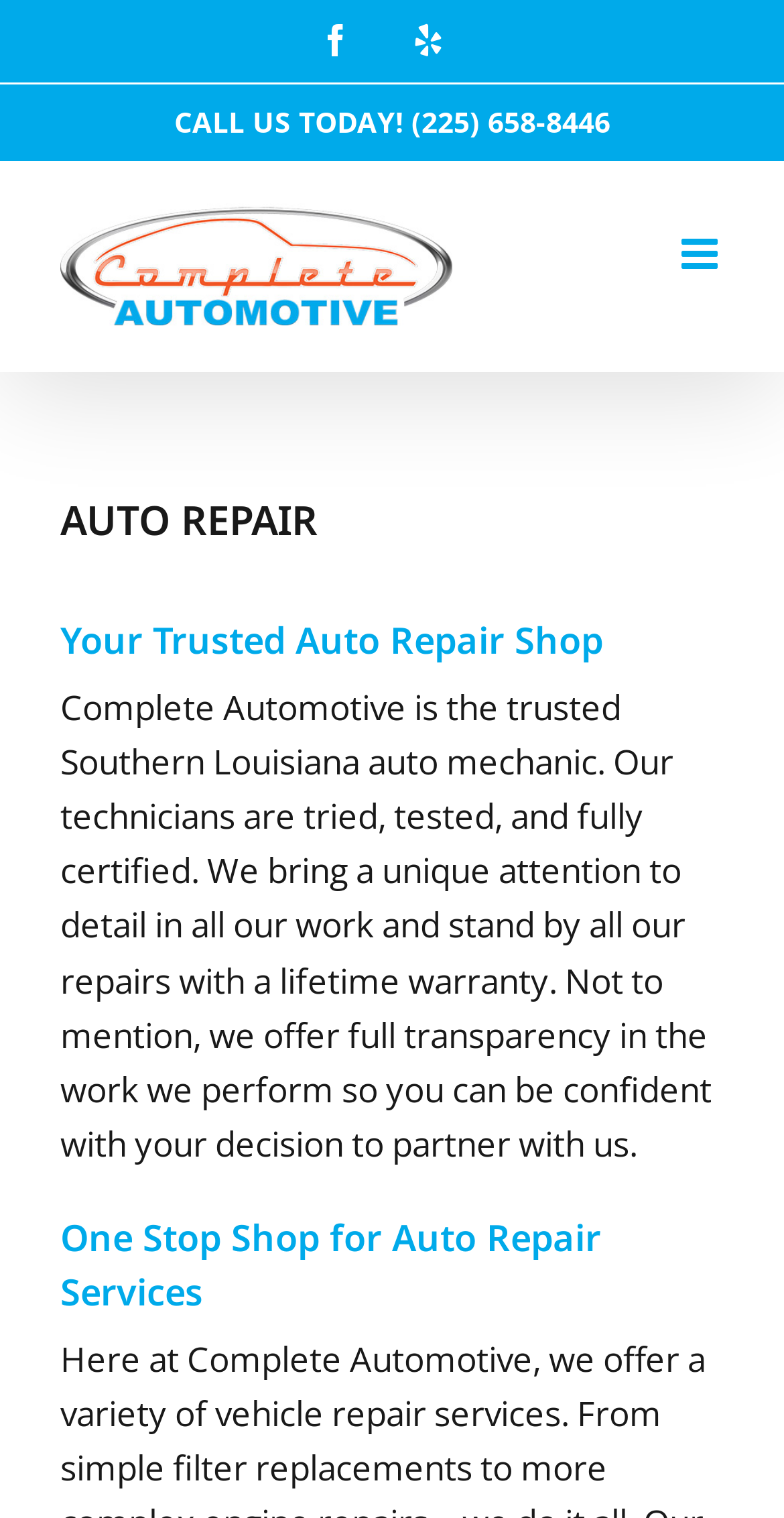Determine the bounding box for the UI element that matches this description: "alt="Complete Automotive Zachary Logo"".

[0.077, 0.134, 0.577, 0.217]